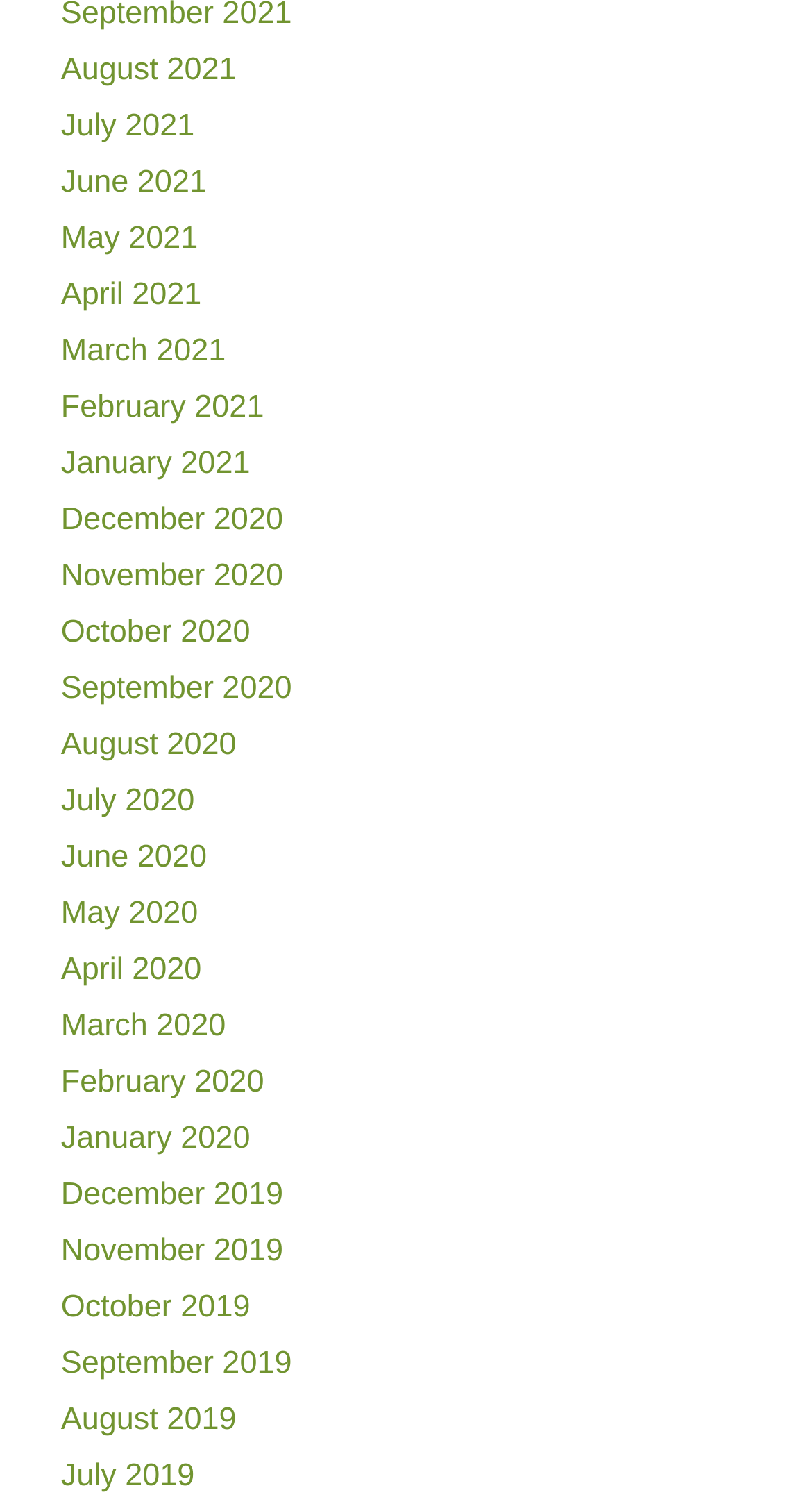What is the latest month listed on the webpage?
From the image, respond with a single word or phrase.

August 2021